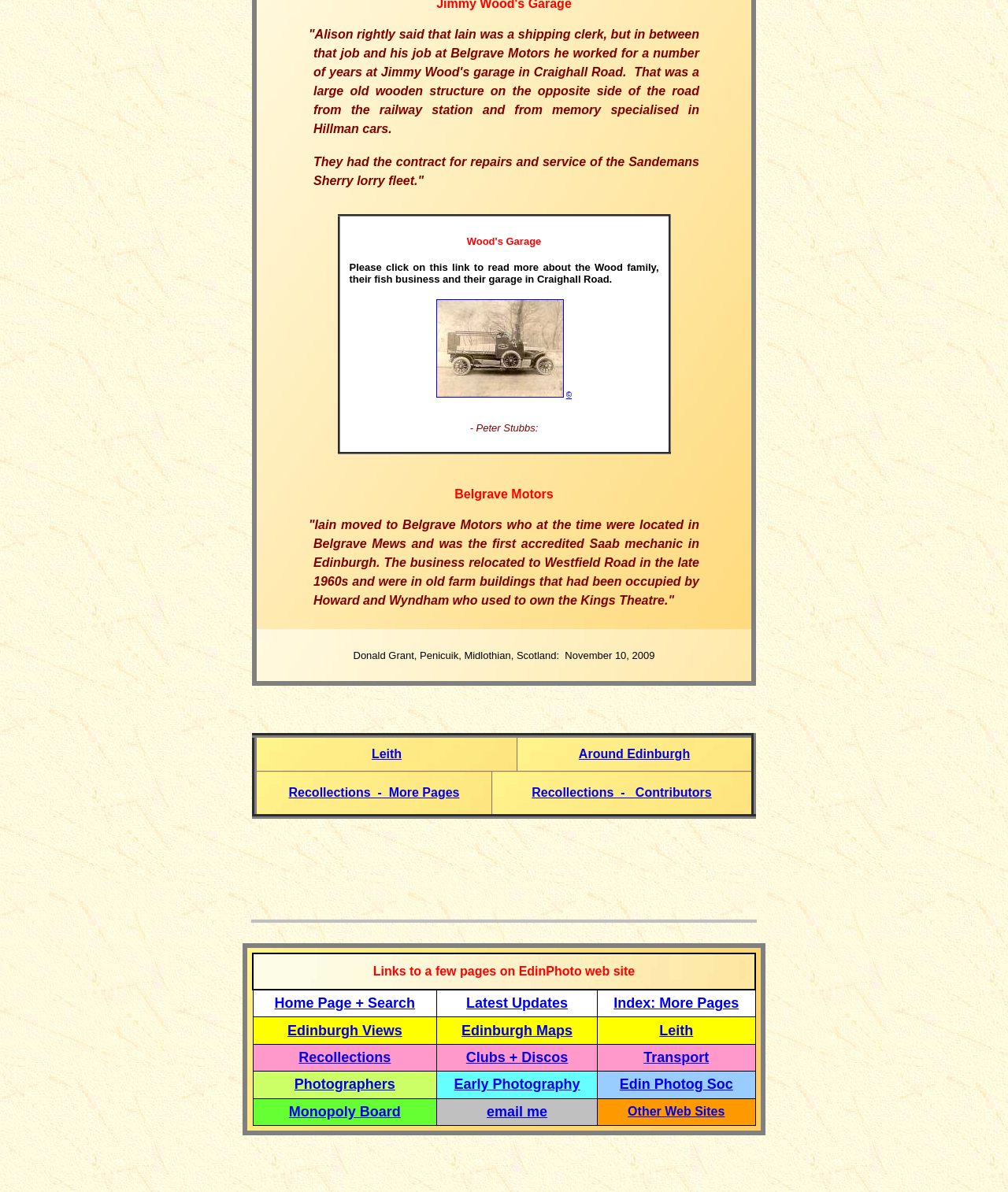Identify the bounding box coordinates for the UI element mentioned here: "Leith". Provide the coordinates as four float values between 0 and 1, i.e., [left, top, right, bottom].

[0.369, 0.627, 0.399, 0.638]